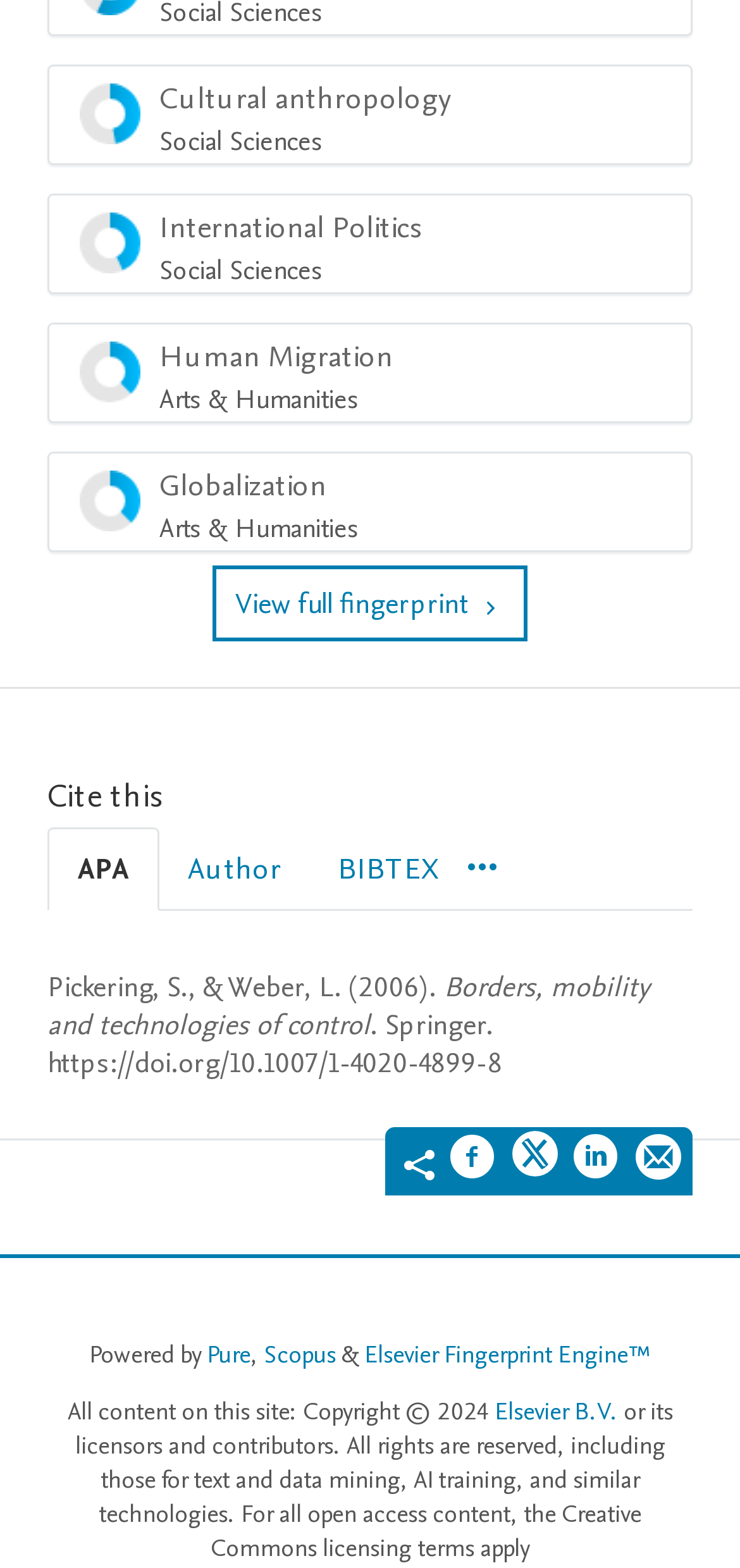Please provide a detailed answer to the question below by examining the image:
Who are the authors of the cited work?

I found the answer by looking at the tabpanel with the label 'APA' and finding the StaticText elements that contain the authors' names, which are 'Pickering, S.' and '& Weber, L.'.